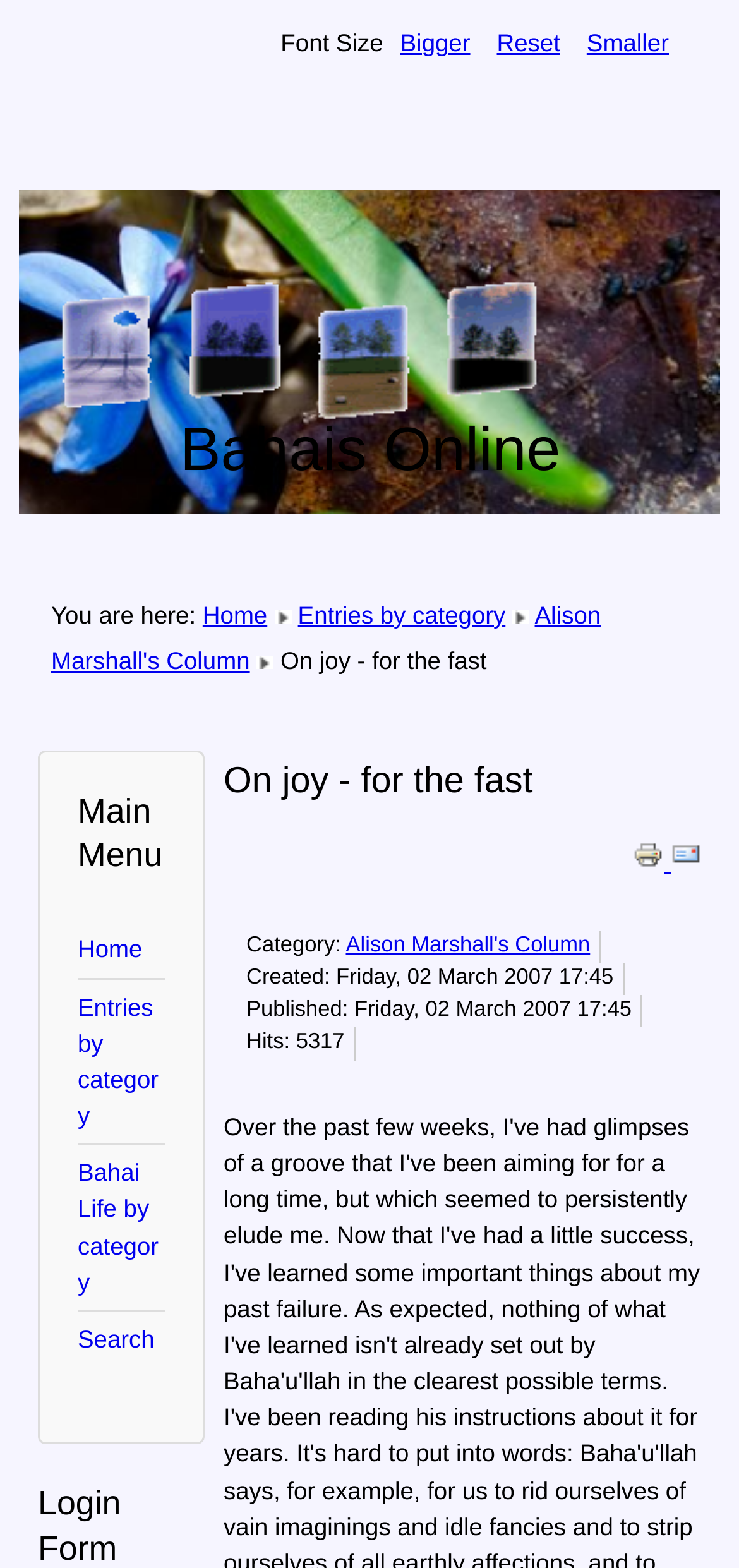Indicate the bounding box coordinates of the element that must be clicked to execute the instruction: "Click the 'Bigger' link to increase font size". The coordinates should be given as four float numbers between 0 and 1, i.e., [left, top, right, bottom].

[0.529, 0.019, 0.649, 0.037]